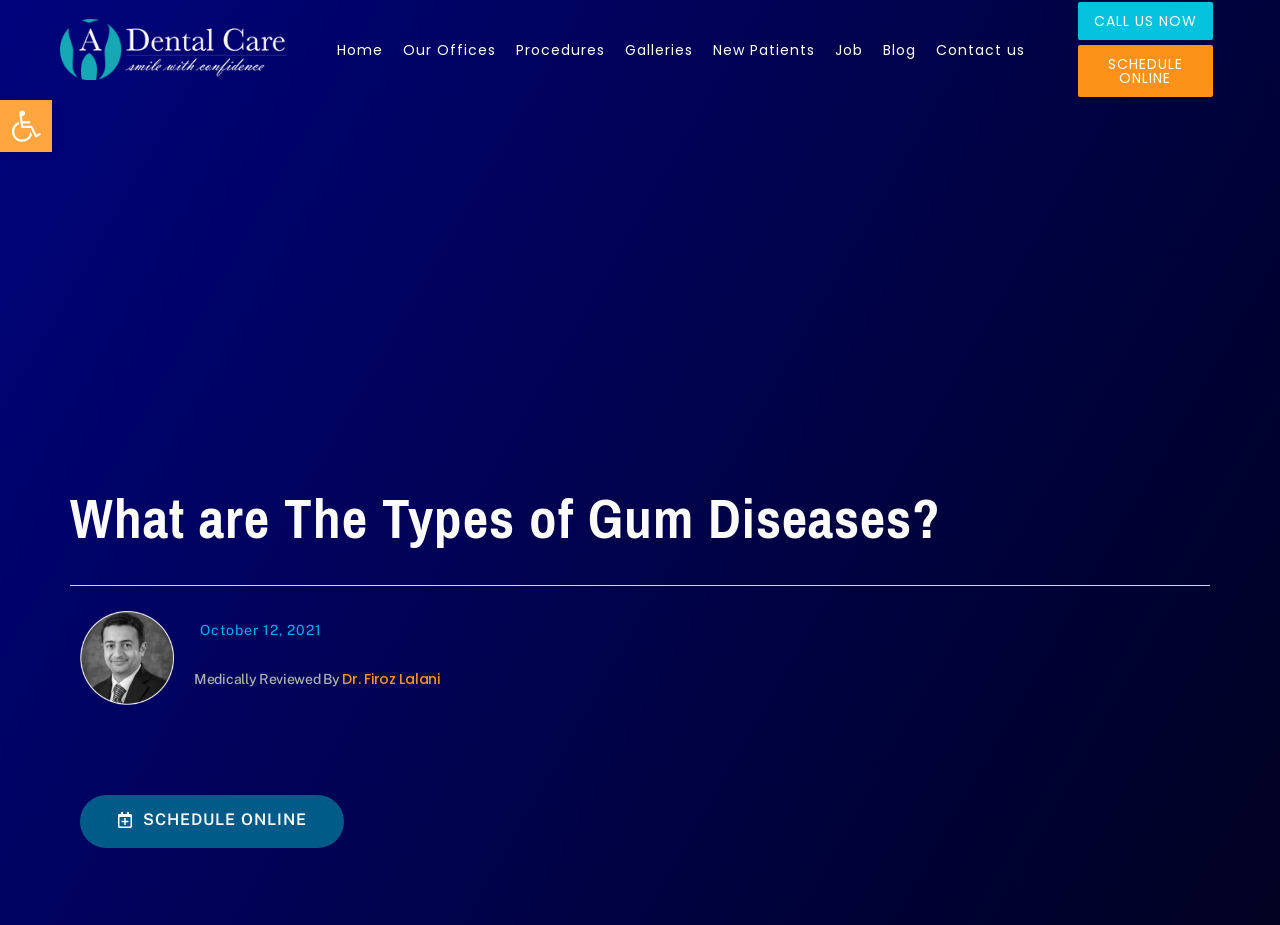Please find the bounding box coordinates of the clickable region needed to complete the following instruction: "Schedule online". The bounding box coordinates must consist of four float numbers between 0 and 1, i.e., [left, top, right, bottom].

[0.842, 0.049, 0.948, 0.105]